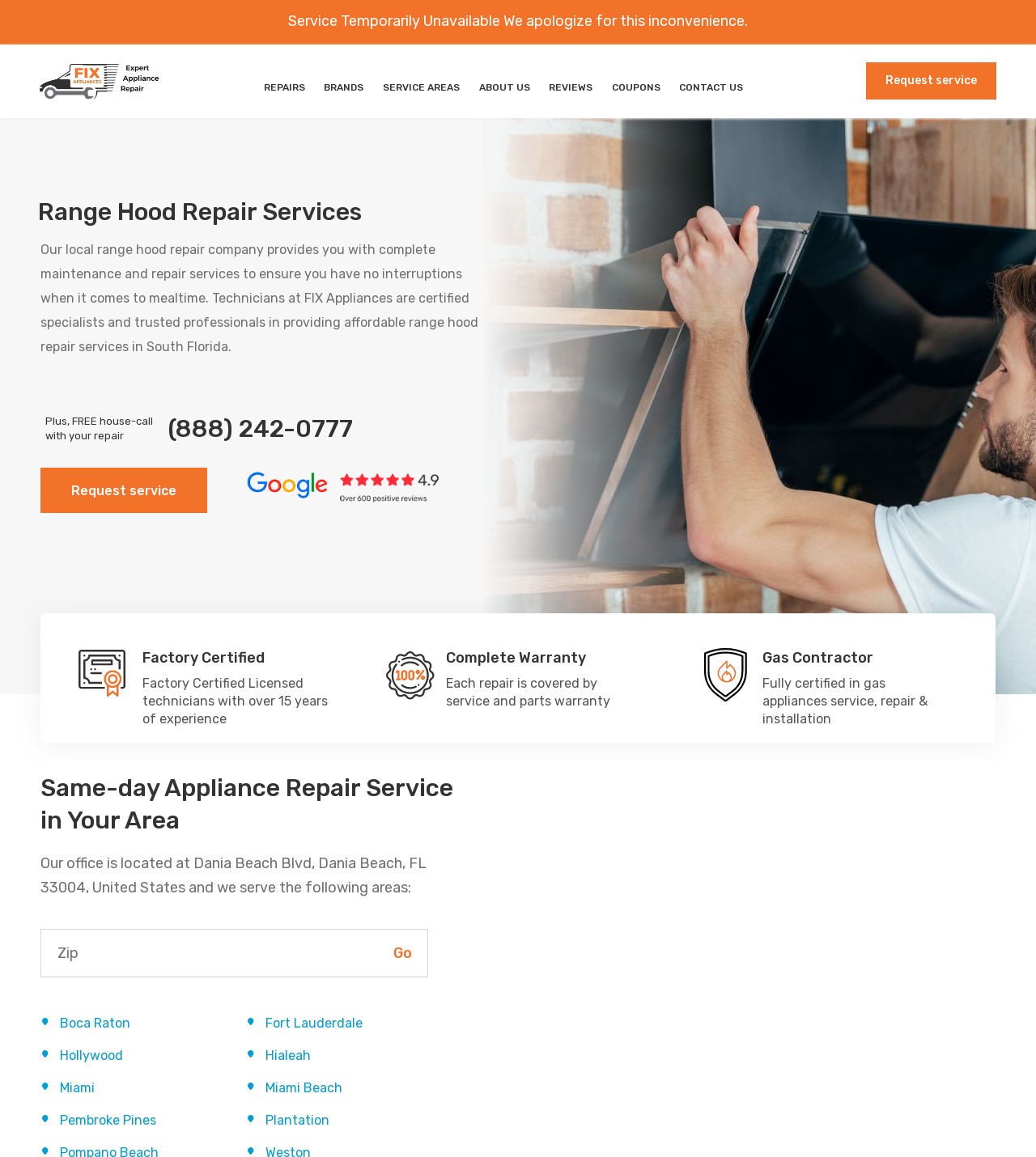Determine the bounding box coordinates of the element that should be clicked to execute the following command: "Go to the Appliance Repair Service Near Me page".

[0.038, 0.056, 0.153, 0.086]